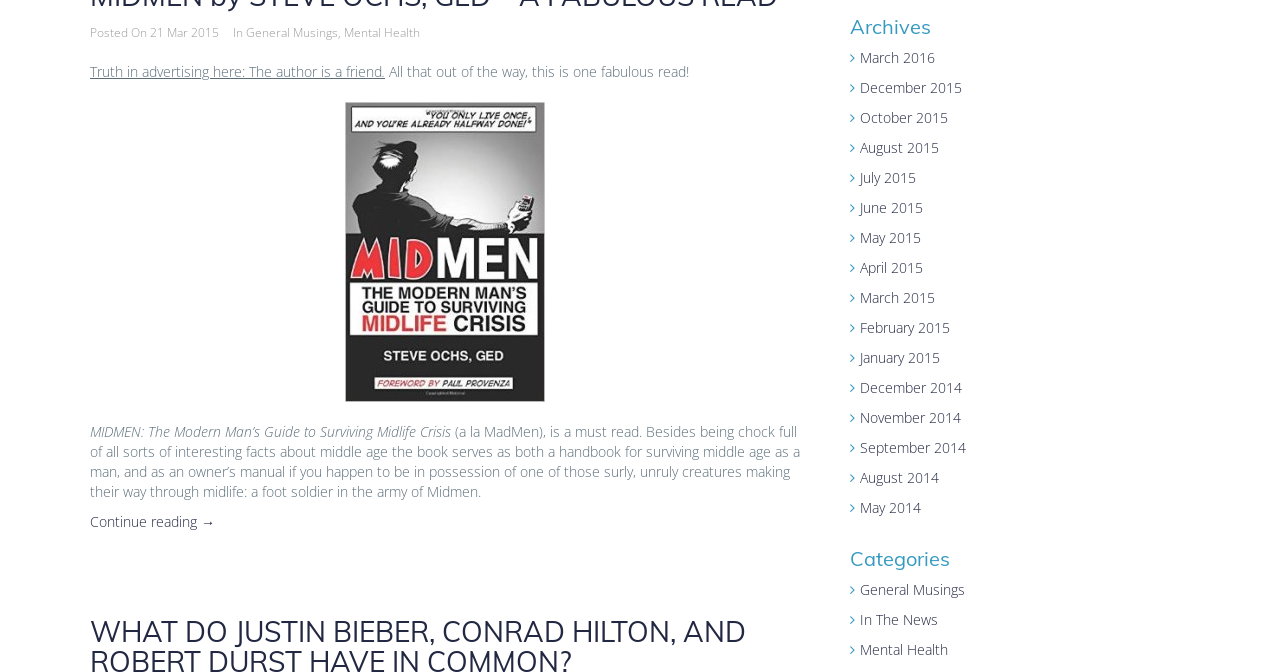Locate the bounding box coordinates of the UI element described by: "alt="Unknown"". The bounding box coordinates should consist of four float numbers between 0 and 1, i.e., [left, top, right, bottom].

[0.07, 0.151, 0.625, 0.598]